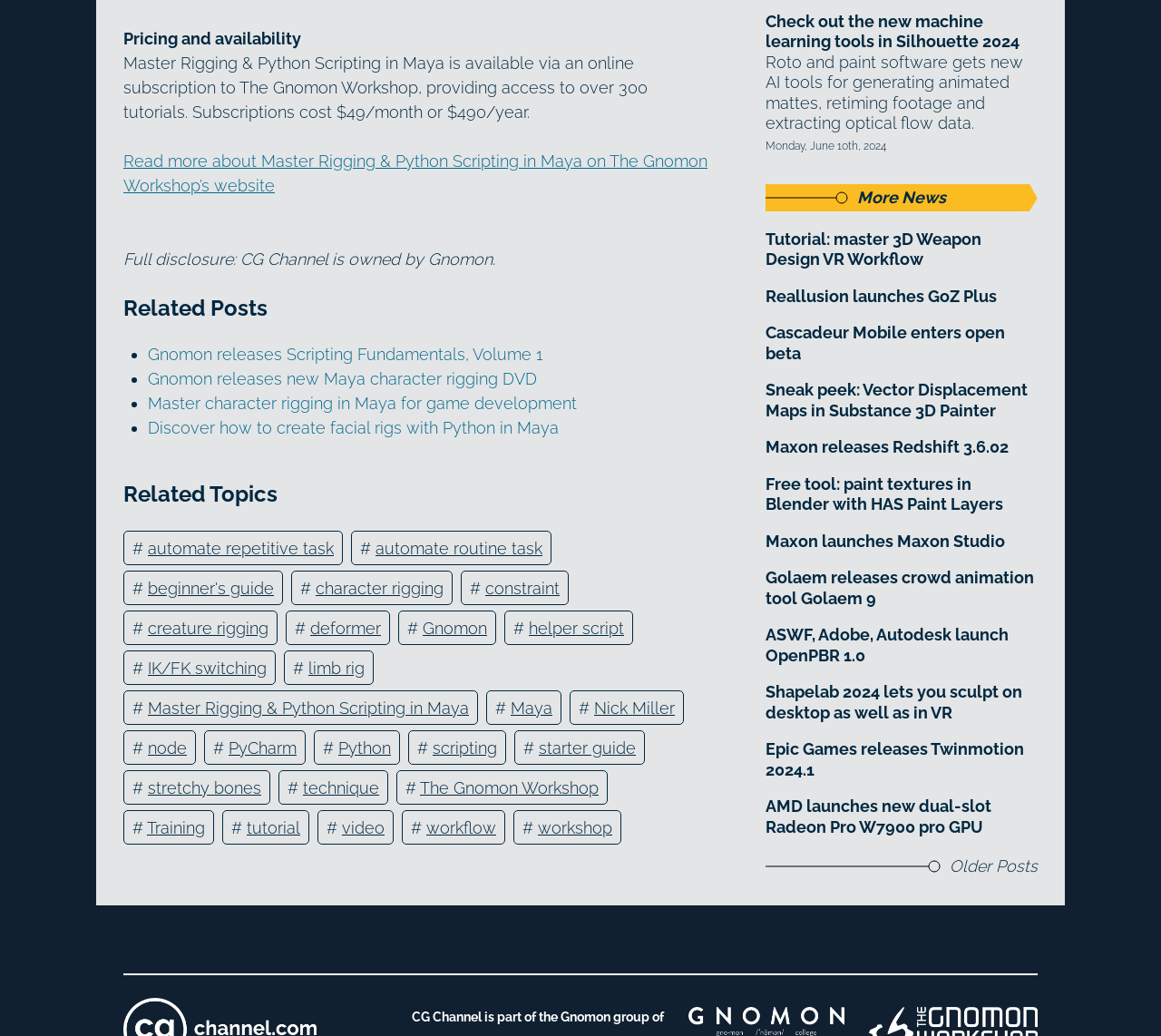Indicate the bounding box coordinates of the element that needs to be clicked to satisfy the following instruction: "Check out the new machine learning tools in Silhouette 2024". The coordinates should be four float numbers between 0 and 1, i.e., [left, top, right, bottom].

[0.659, 0.011, 0.894, 0.05]